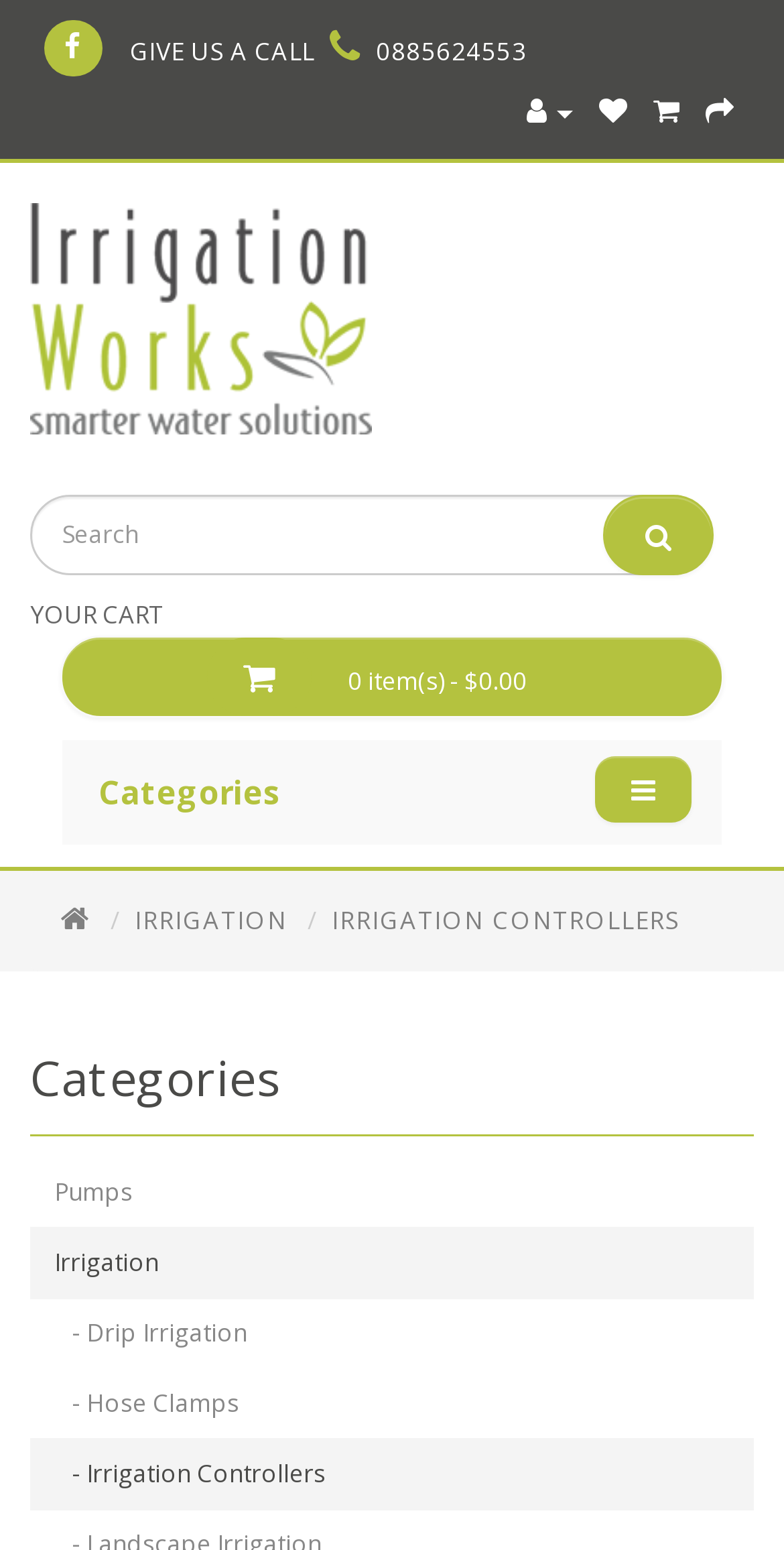Explain the features and main sections of the webpage comprehensively.

This webpage is about irrigation controllers and related products. At the top, there is a phone number "0885624553" with a "call" icon and a few social media links. Below that, there is a logo "Irrigation Works" with an image, followed by a search bar and a search button. 

To the right of the search bar, there is a cart icon with the text "0 item(s) - $0.00". Below the search bar, there is a "Categories" section with a few links, including "IRRIGATION", "IRRIGATION CONTROLLERS", and others. 

Further down, there is a section with more specific categories, including "Pumps", "Irrigation", and subcategories like "Drip Irrigation" and "Hose Clamps". The webpage appears to be an e-commerce site, allowing users to browse and purchase irrigation-related products.